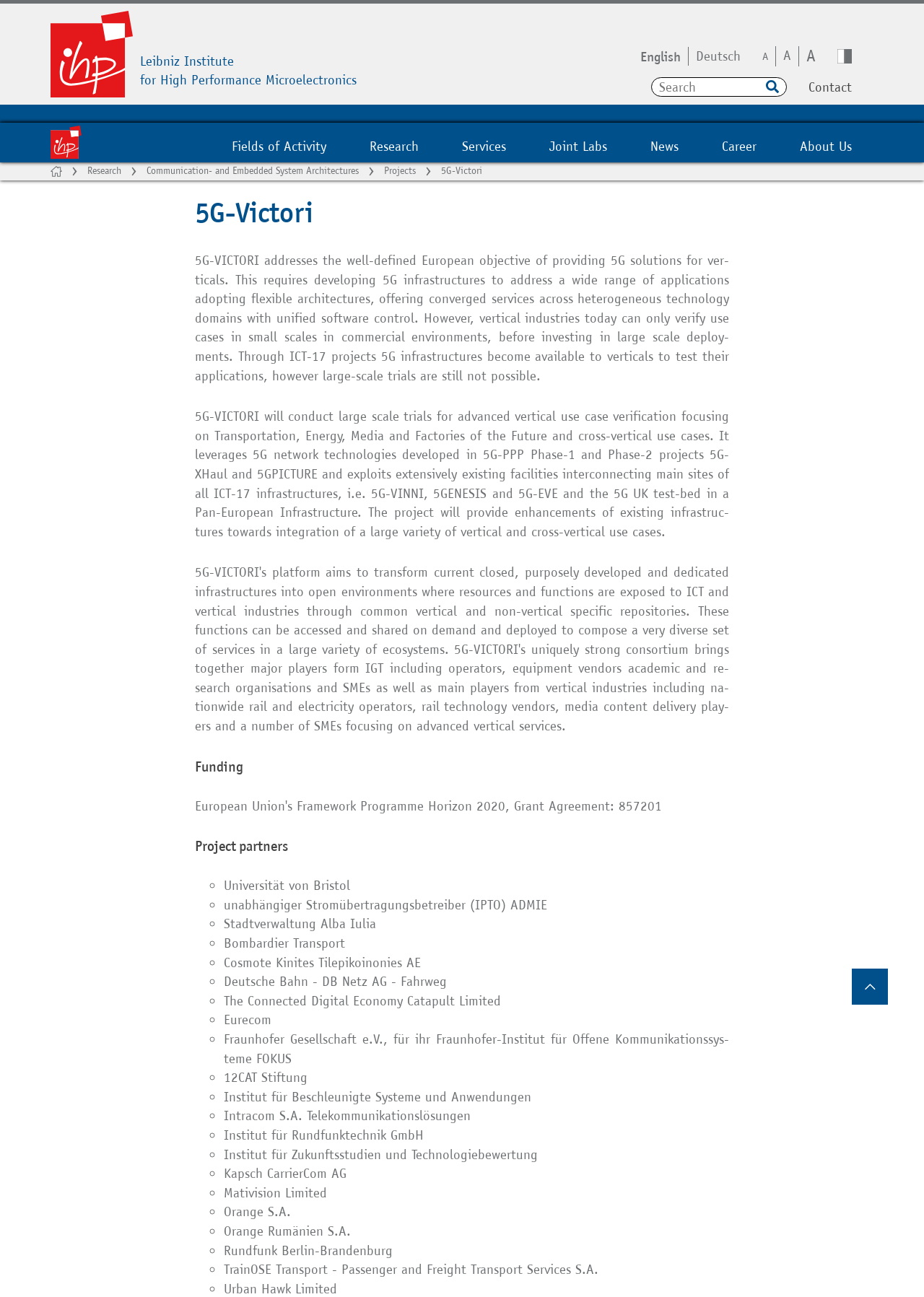Determine the bounding box for the described HTML element: "Fields of Activity". Ensure the coordinates are four float numbers between 0 and 1 in the format [left, top, right, bottom].

[0.251, 0.012, 0.353, 0.024]